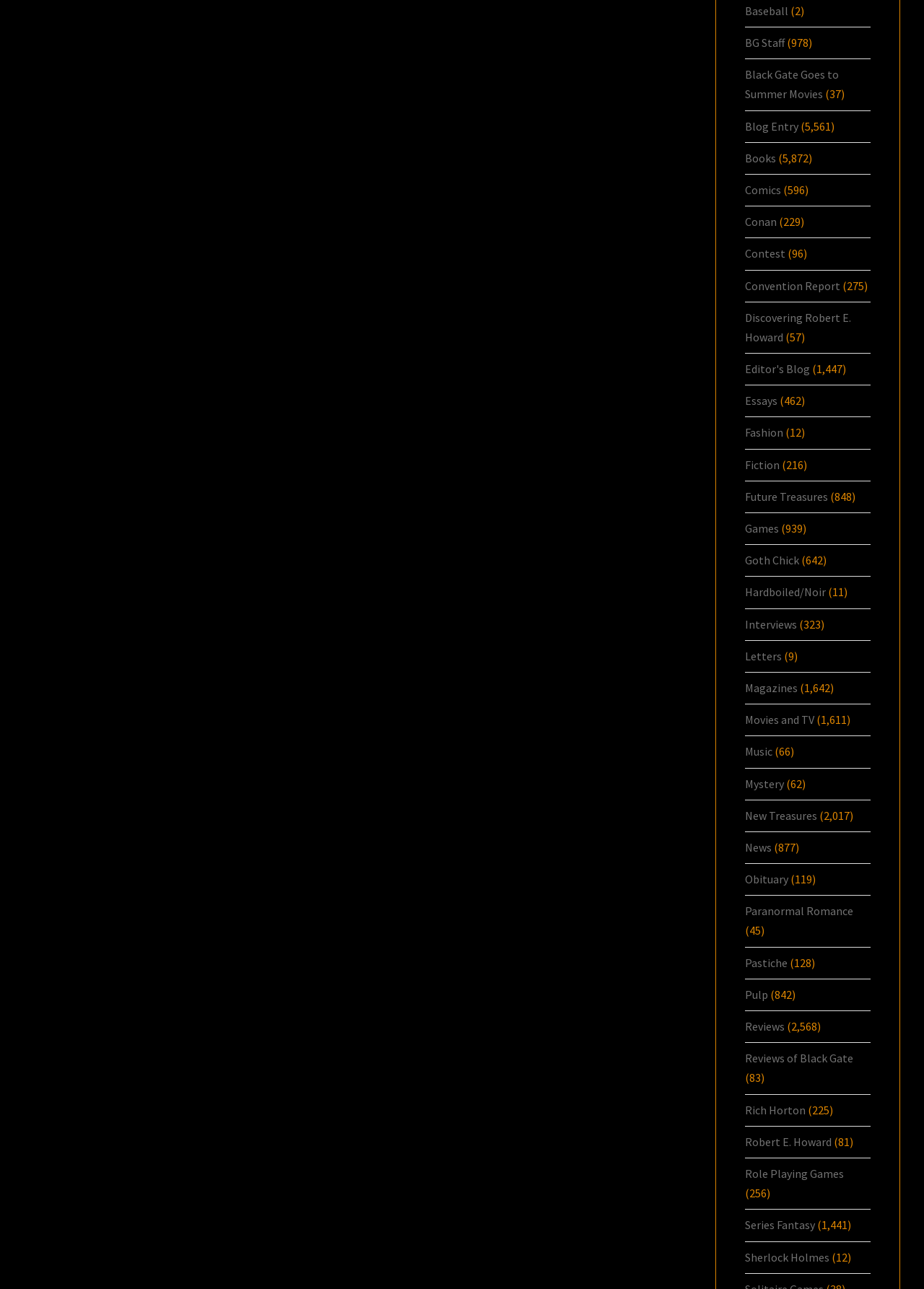Locate the UI element described by Essays and provide its bounding box coordinates. Use the format (top-left x, top-left y, bottom-right x, bottom-right y) with all values as floating point numbers between 0 and 1.

[0.806, 0.305, 0.841, 0.316]